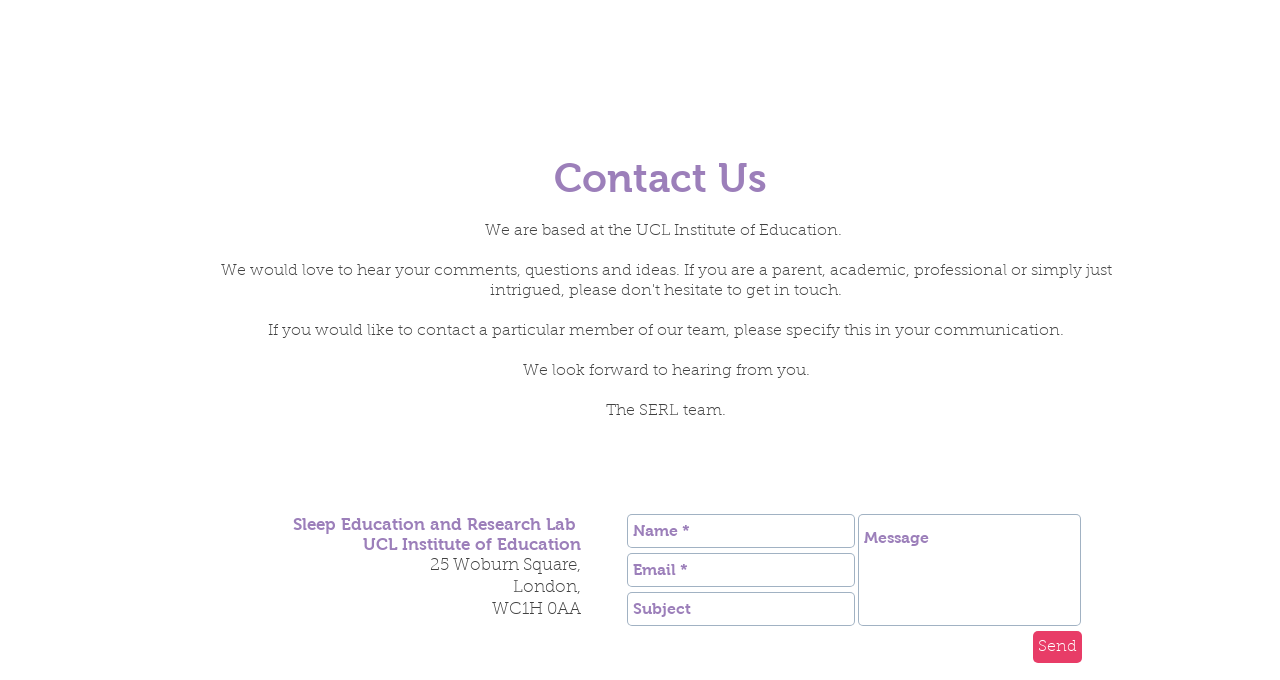From the screenshot, find the bounding box of the UI element matching this description: "placeholder="Message"". Supply the bounding box coordinates in the form [left, top, right, bottom], each a float between 0 and 1.

[0.67, 0.756, 0.845, 0.921]